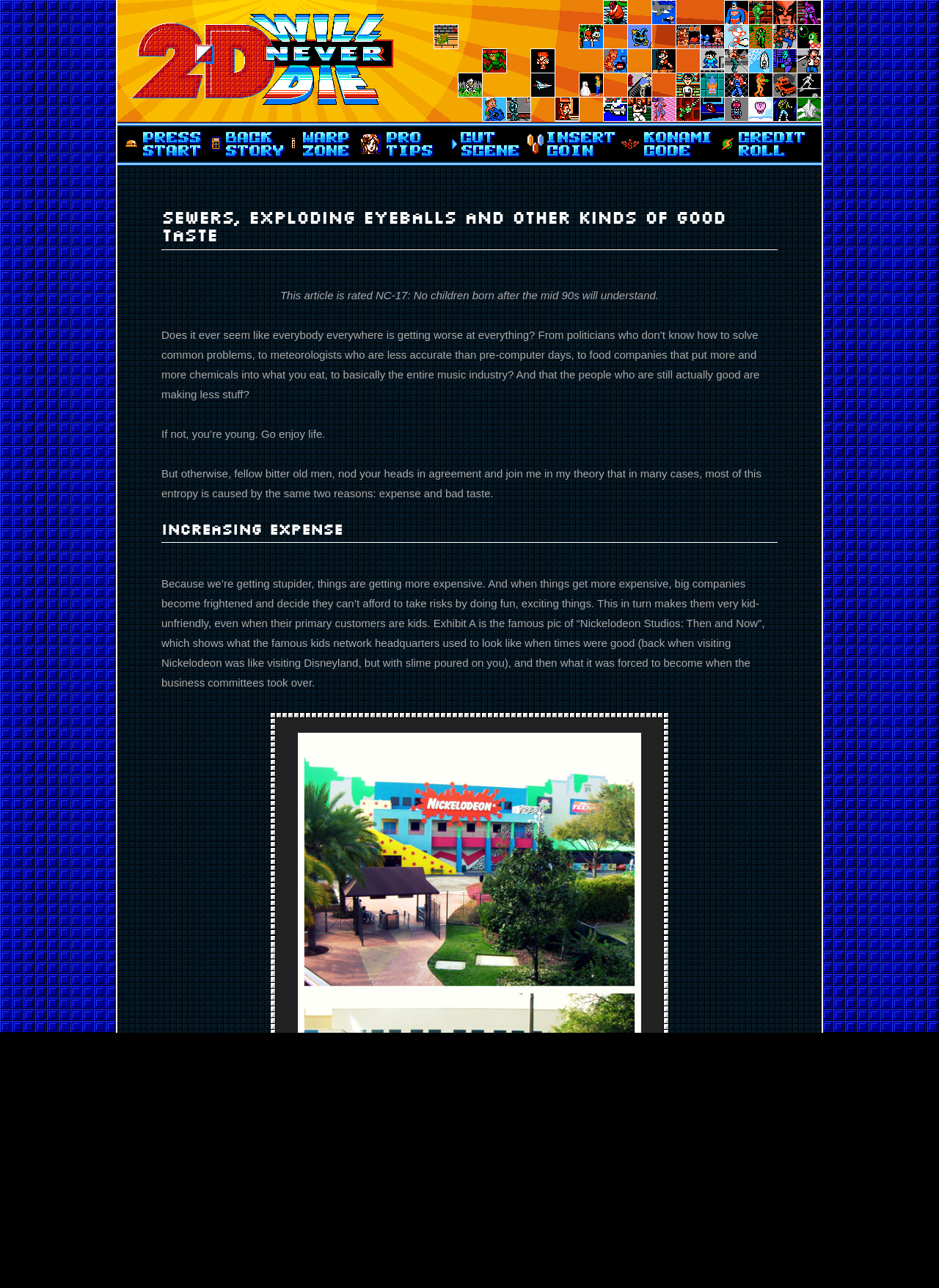Use the details in the image to answer the question thoroughly: 
What is the subject of the image?

The subject of the image can be determined by looking at the image element with the description 'nickelodeon then and now' which is likely an image comparing the old and new Nickelodeon Studios.